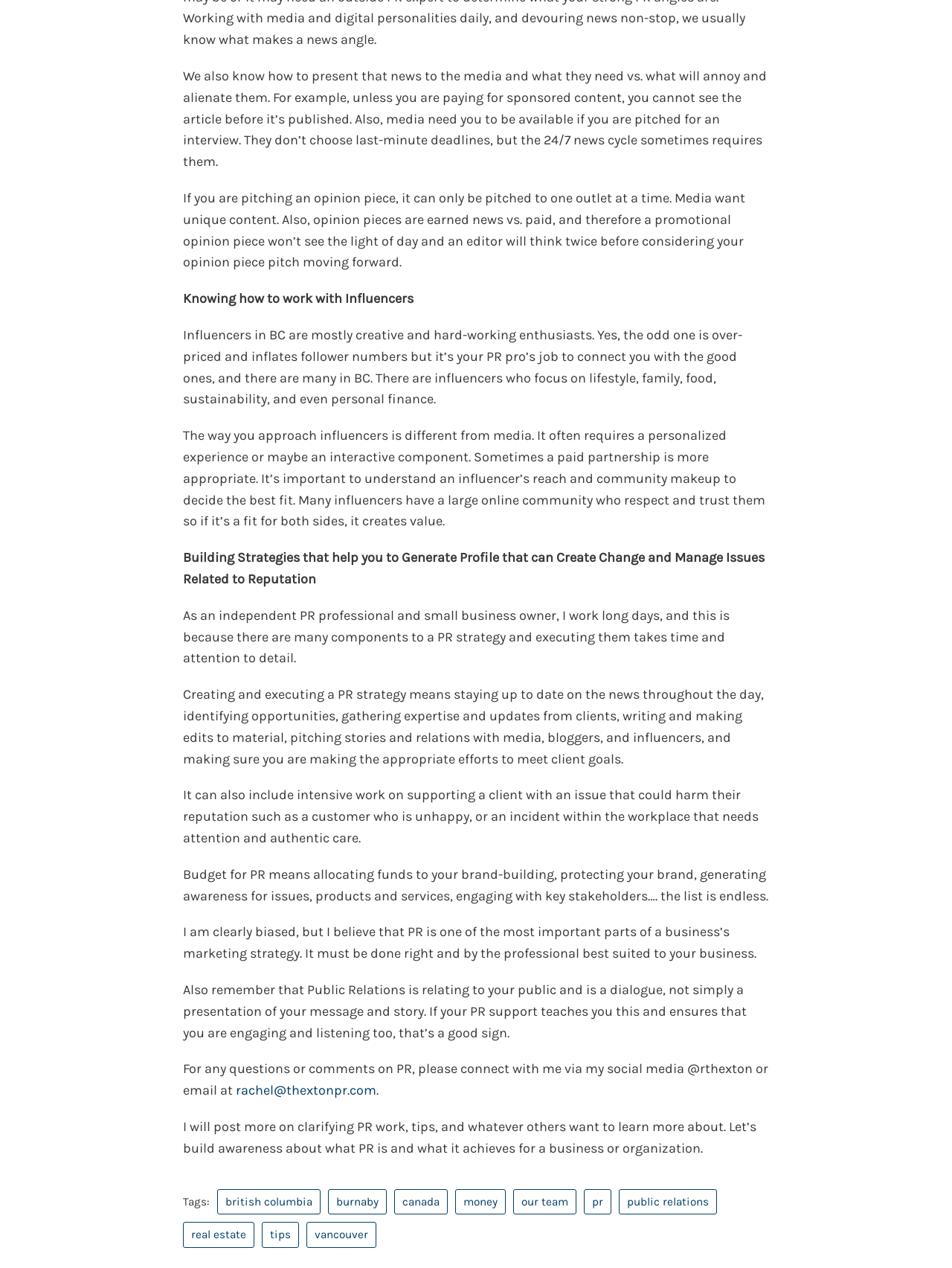Provide the bounding box coordinates of the UI element that matches the description: "pr".

[0.613, 0.938, 0.642, 0.958]